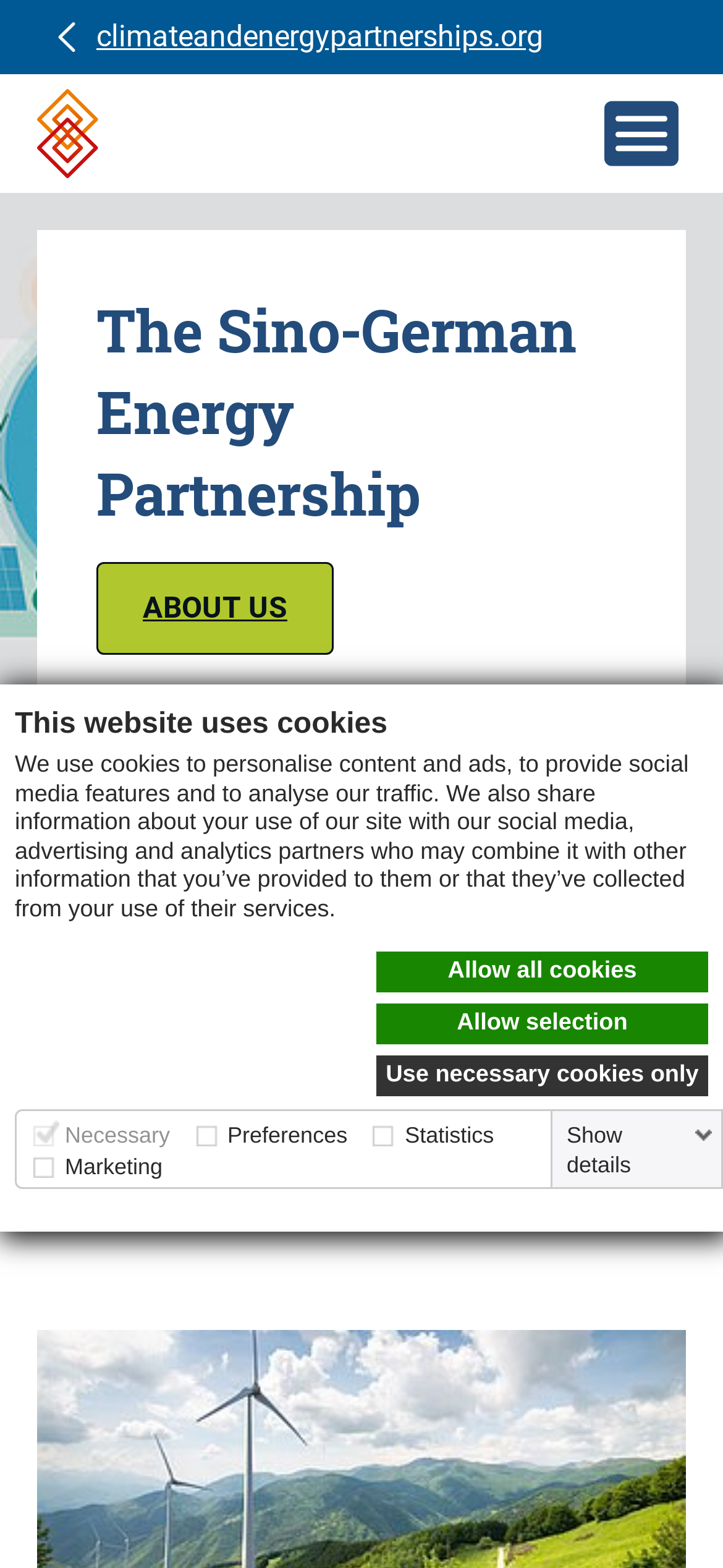Please specify the bounding box coordinates of the region to click in order to perform the following instruction: "Open the menu".

[0.826, 0.057, 0.949, 0.114]